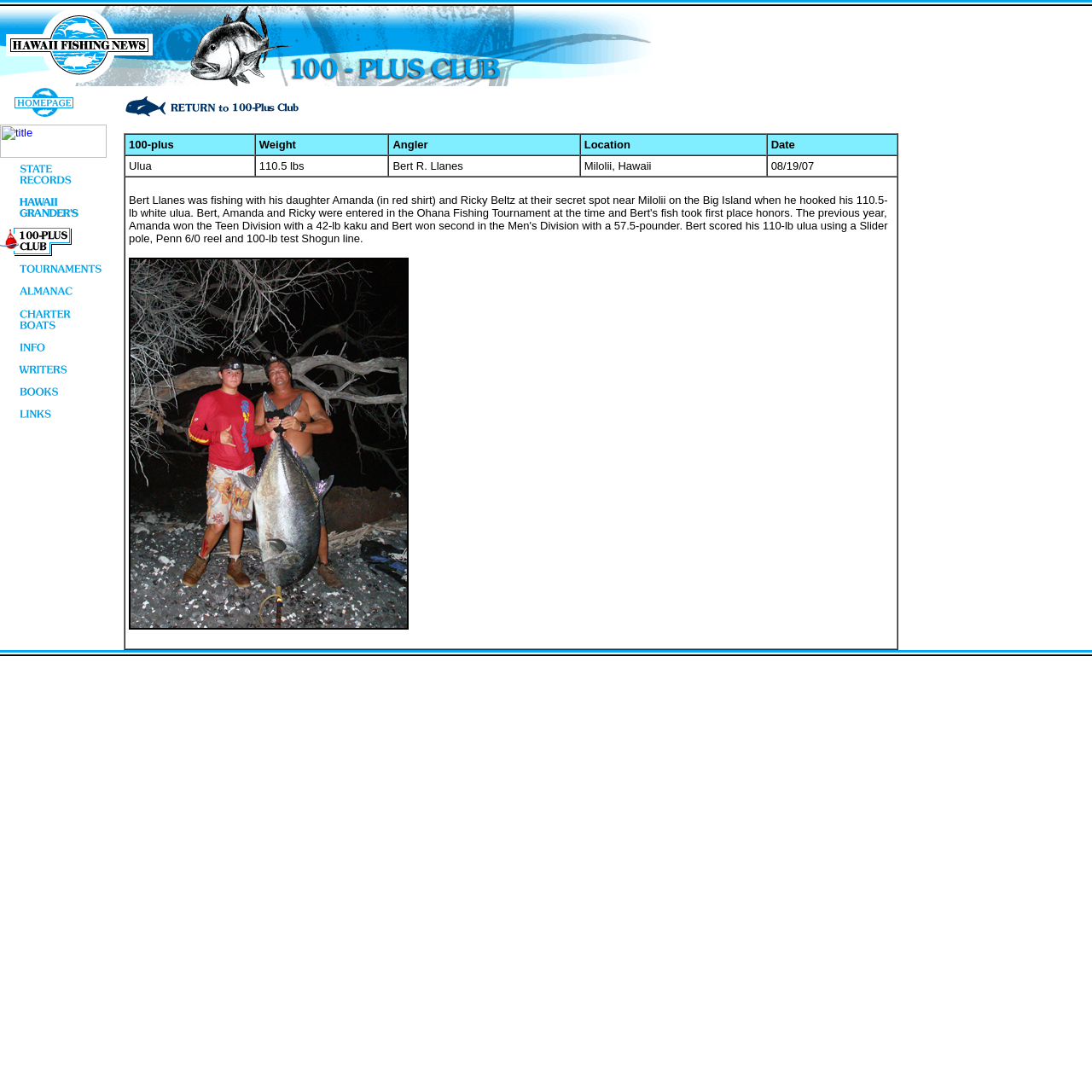Specify the bounding box coordinates of the area to click in order to execute this command: 'view 100-plus club details'. The coordinates should consist of four float numbers ranging from 0 to 1, and should be formatted as [left, top, right, bottom].

[0.0, 0.227, 0.098, 0.238]